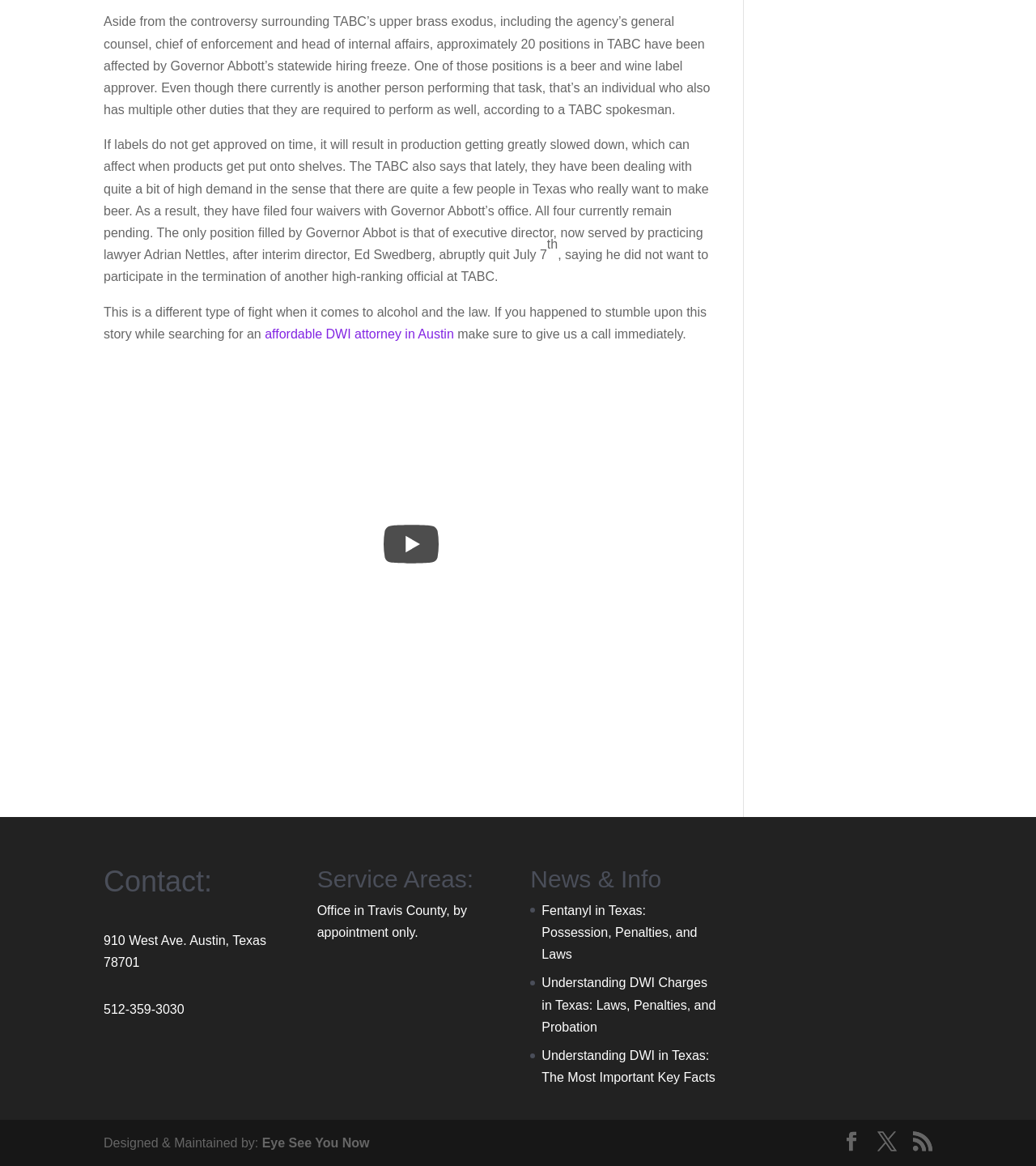Examine the image carefully and respond to the question with a detailed answer: 
What is the topic of the news article?

Based on the StaticText elements, I found that the news article is discussing the Texas Alcoholic Beverage Commission (TABc) and its hiring freeze, which has affected around 20 positions, including a beer and wine label approver.